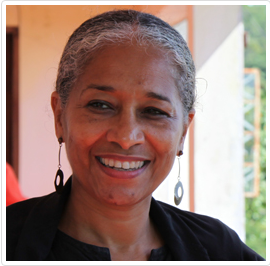Respond to the question with just a single word or phrase: 
What is the name of the museum in London where Gregory's art is featured?

Victoria and Albert Museum